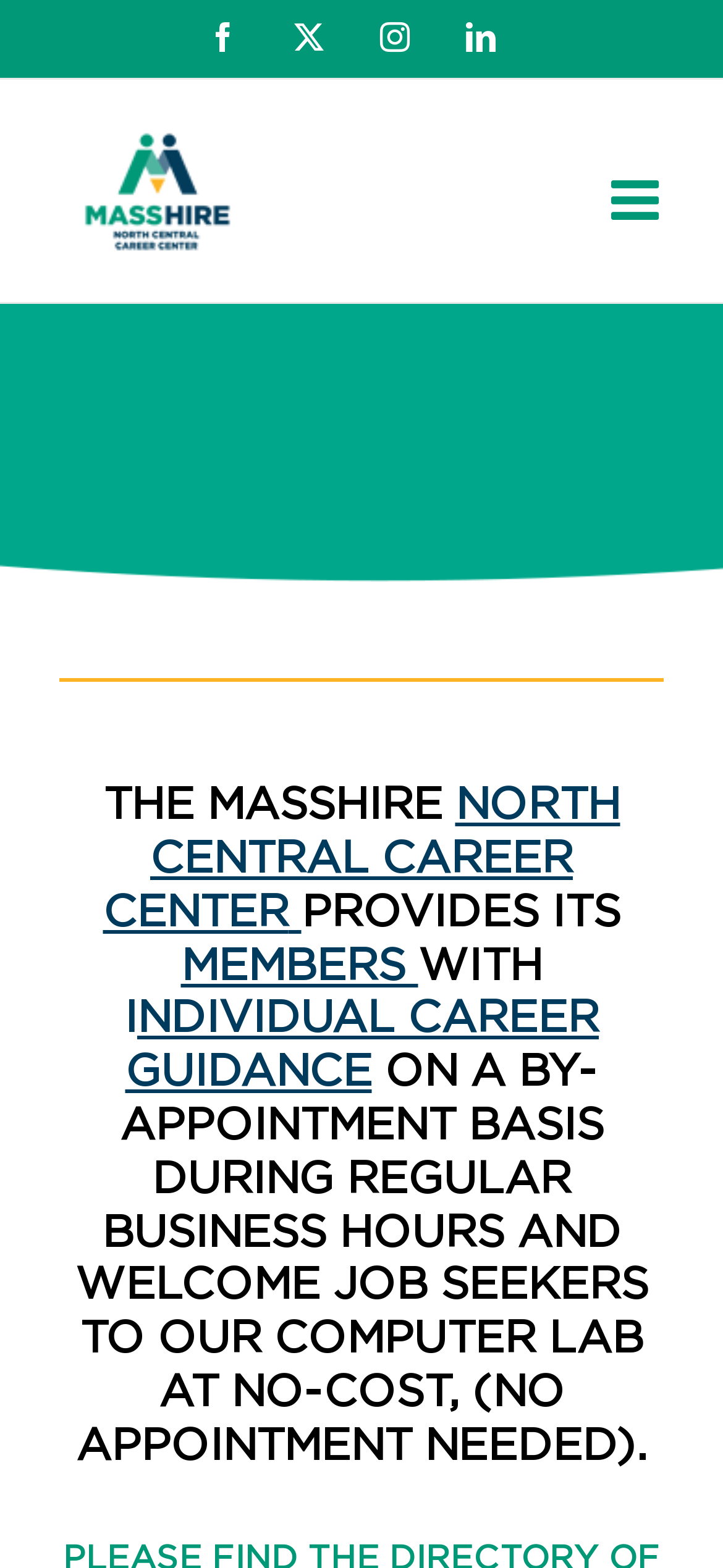Find the bounding box coordinates of the clickable element required to execute the following instruction: "Go to top of the page". Provide the coordinates as four float numbers between 0 and 1, i.e., [left, top, right, bottom].

[0.695, 0.697, 0.808, 0.749]